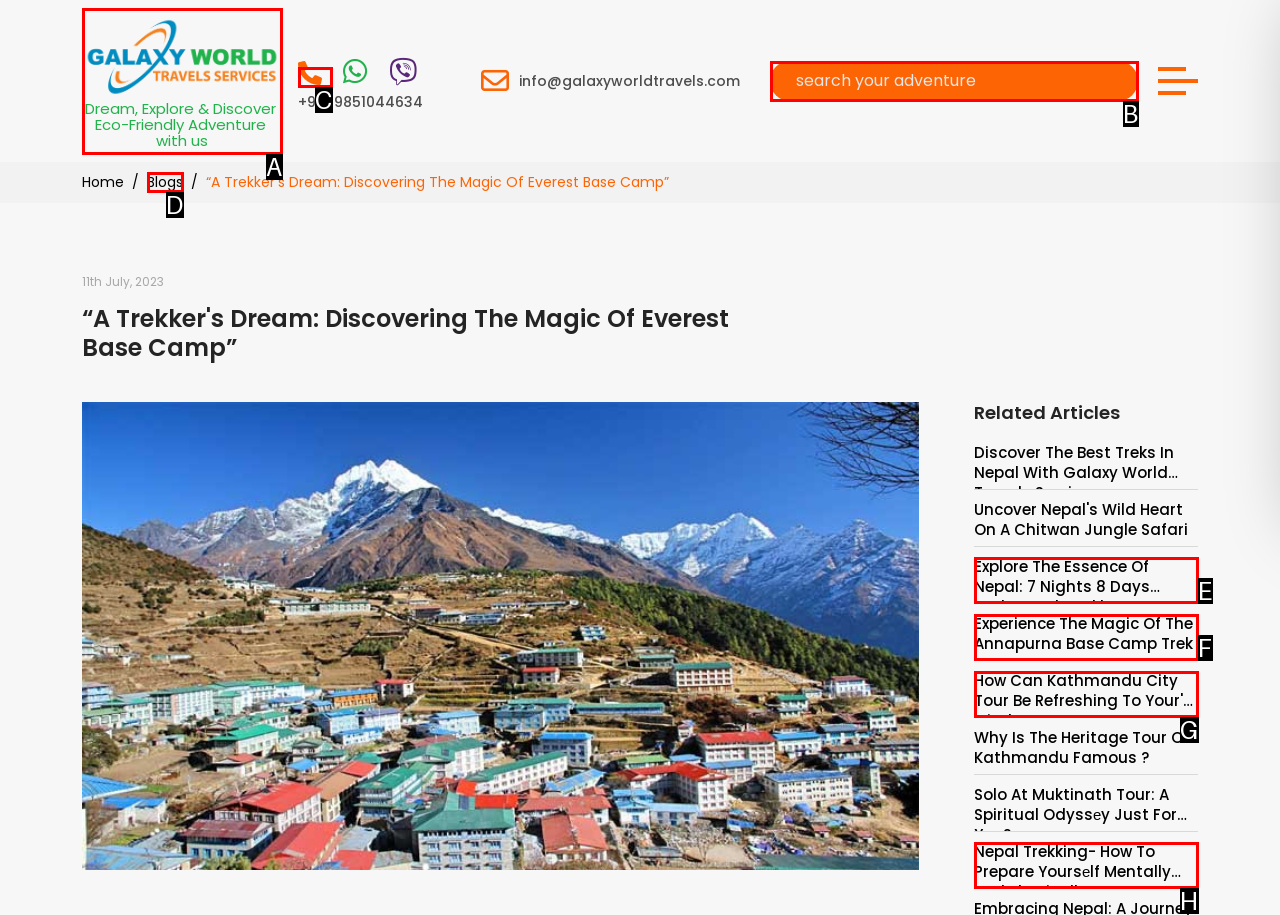Tell me the letter of the UI element to click in order to accomplish the following task: read blog posts
Answer with the letter of the chosen option from the given choices directly.

D